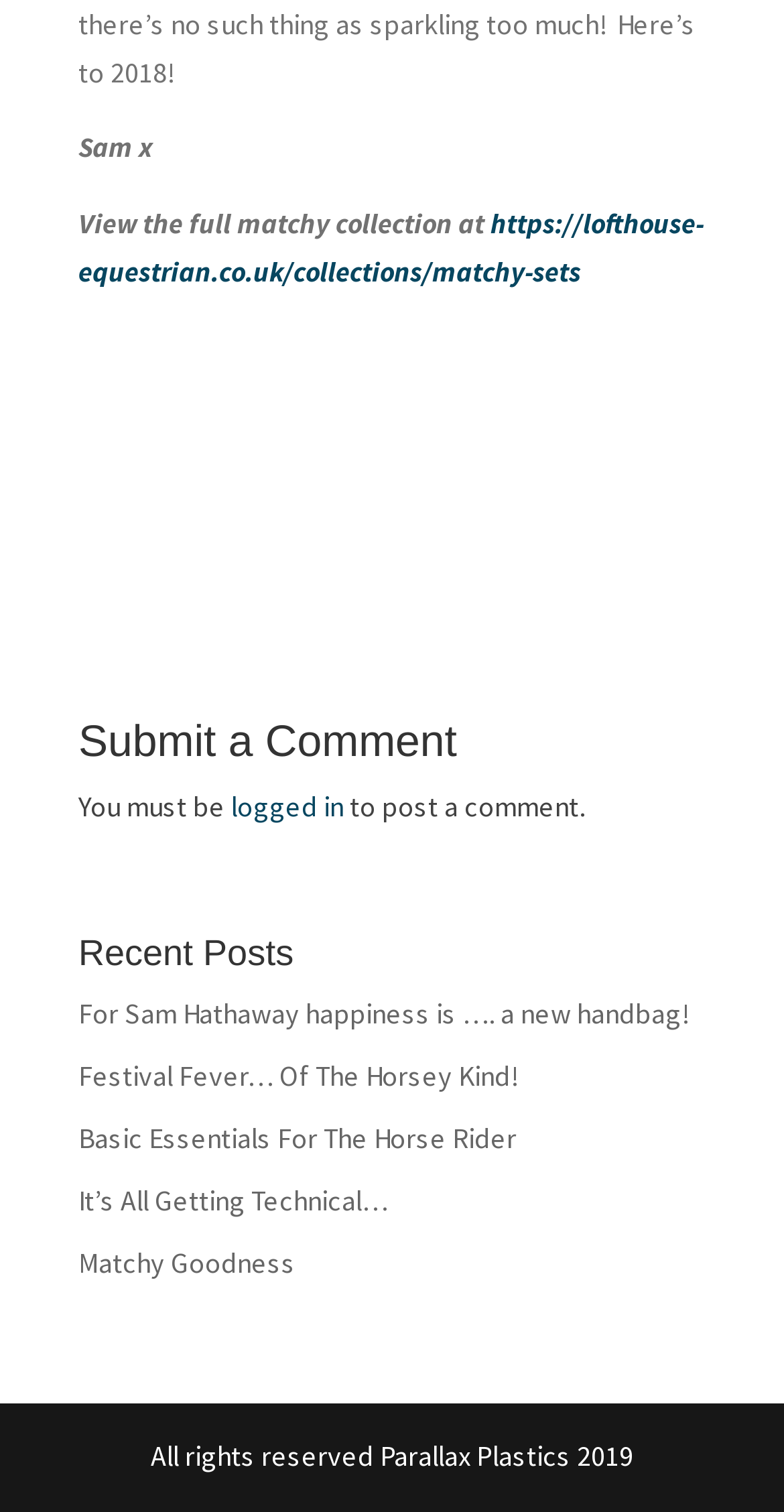How many links are there to blog posts?
Ensure your answer is thorough and detailed.

There are five link elements with text that appears to be blog post titles, such as 'For Sam Hathaway happiness is …. a new handbag!' and 'Festival Fever… Of The Horsey Kind!', which suggests that these are links to individual blog posts.